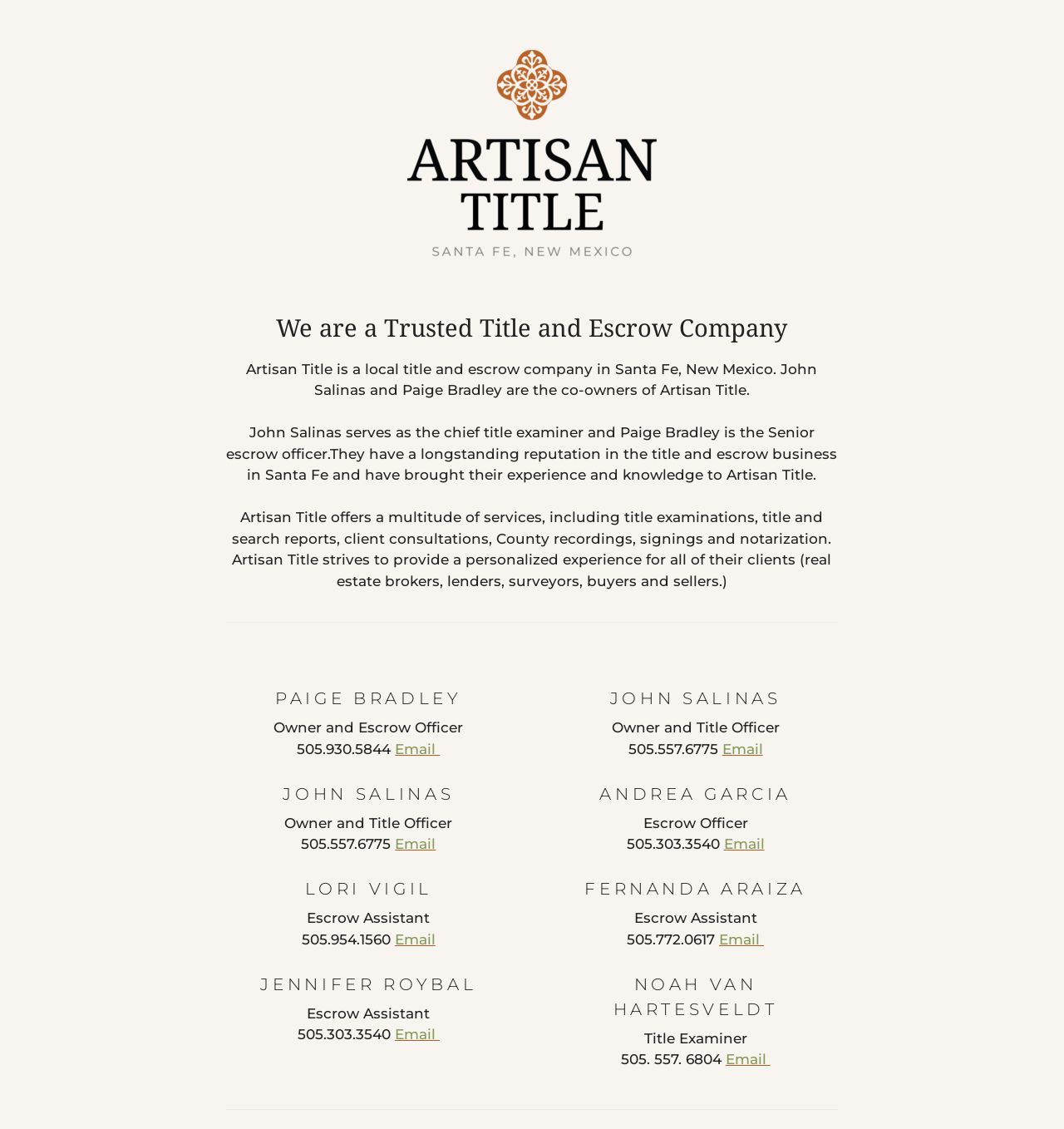Given the description of the UI element: "Email", predict the bounding box coordinates in the form of [left, top, right, bottom], with each value being a float between 0 and 1.

[0.371, 0.909, 0.413, 0.924]